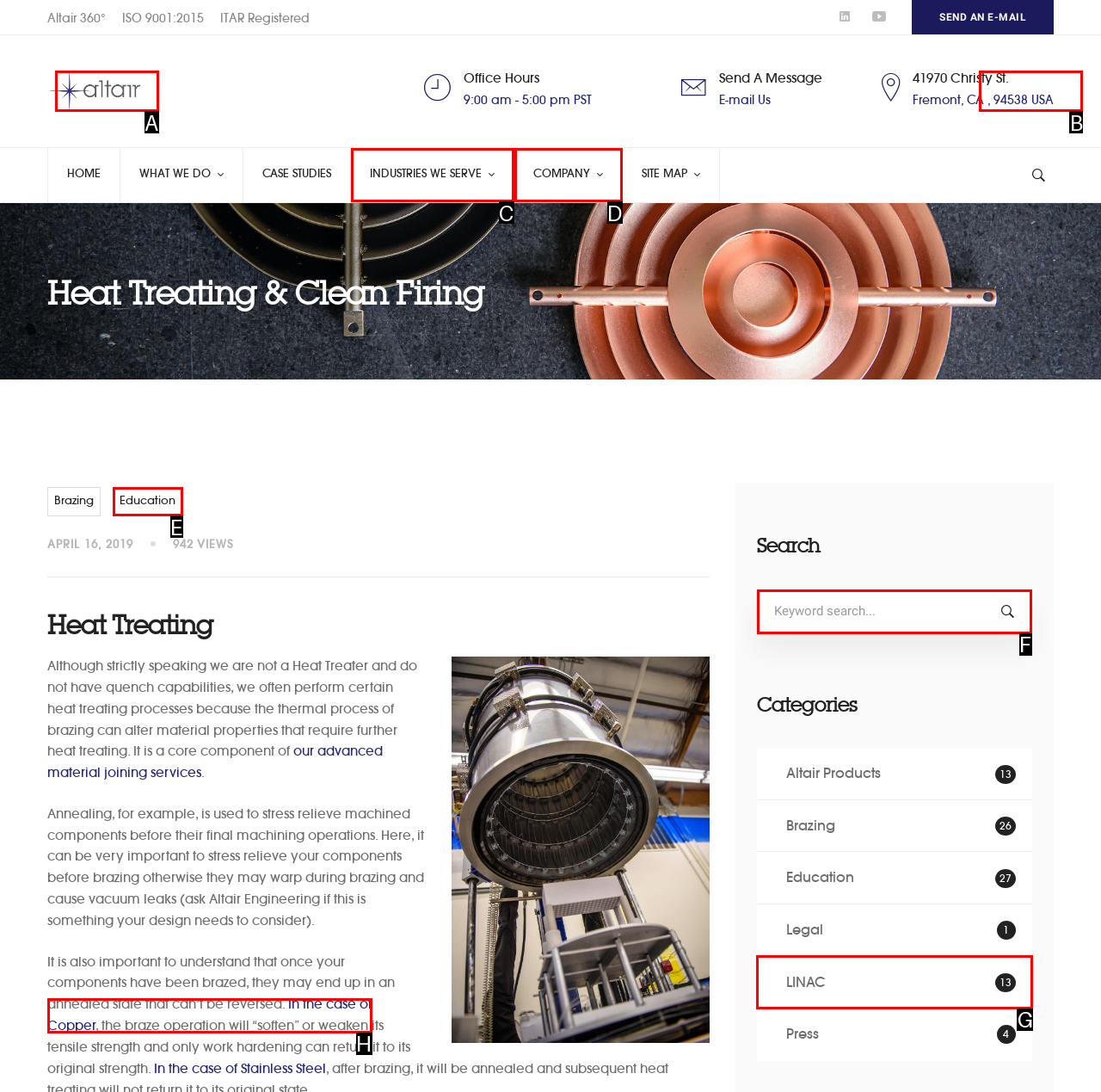To complete the task: Search for something, which option should I click? Answer with the appropriate letter from the provided choices.

F